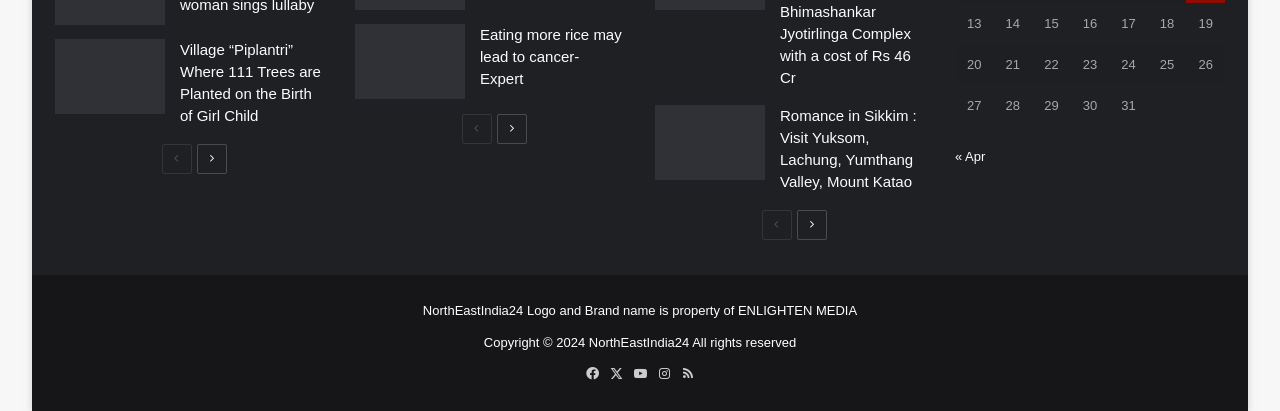How many social media links are at the bottom?
Using the visual information, reply with a single word or short phrase.

5